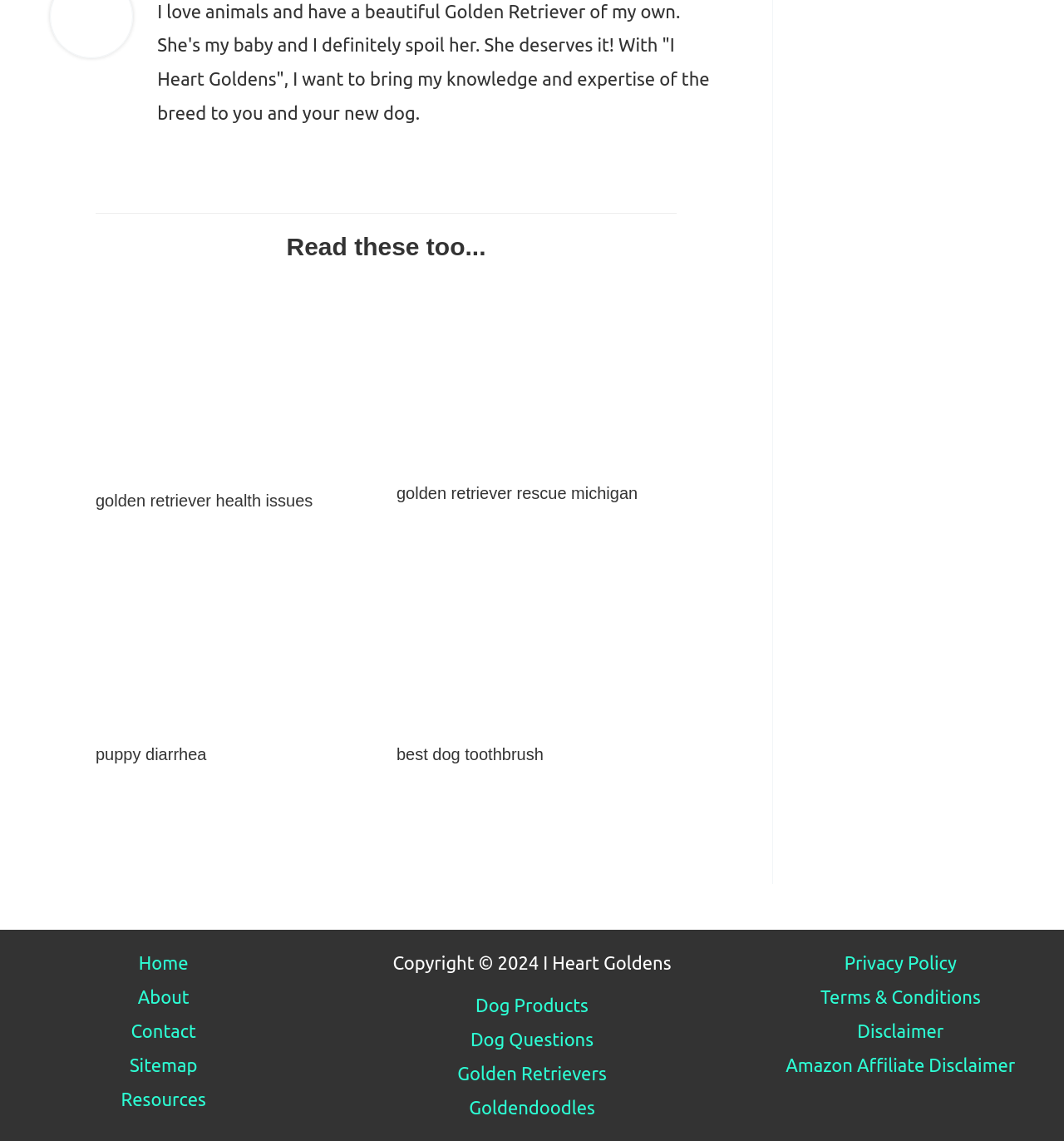Provide the bounding box coordinates for the UI element described in this sentence: "Terms & Conditions". The coordinates should be four float values between 0 and 1, i.e., [left, top, right, bottom].

[0.771, 0.864, 0.922, 0.883]